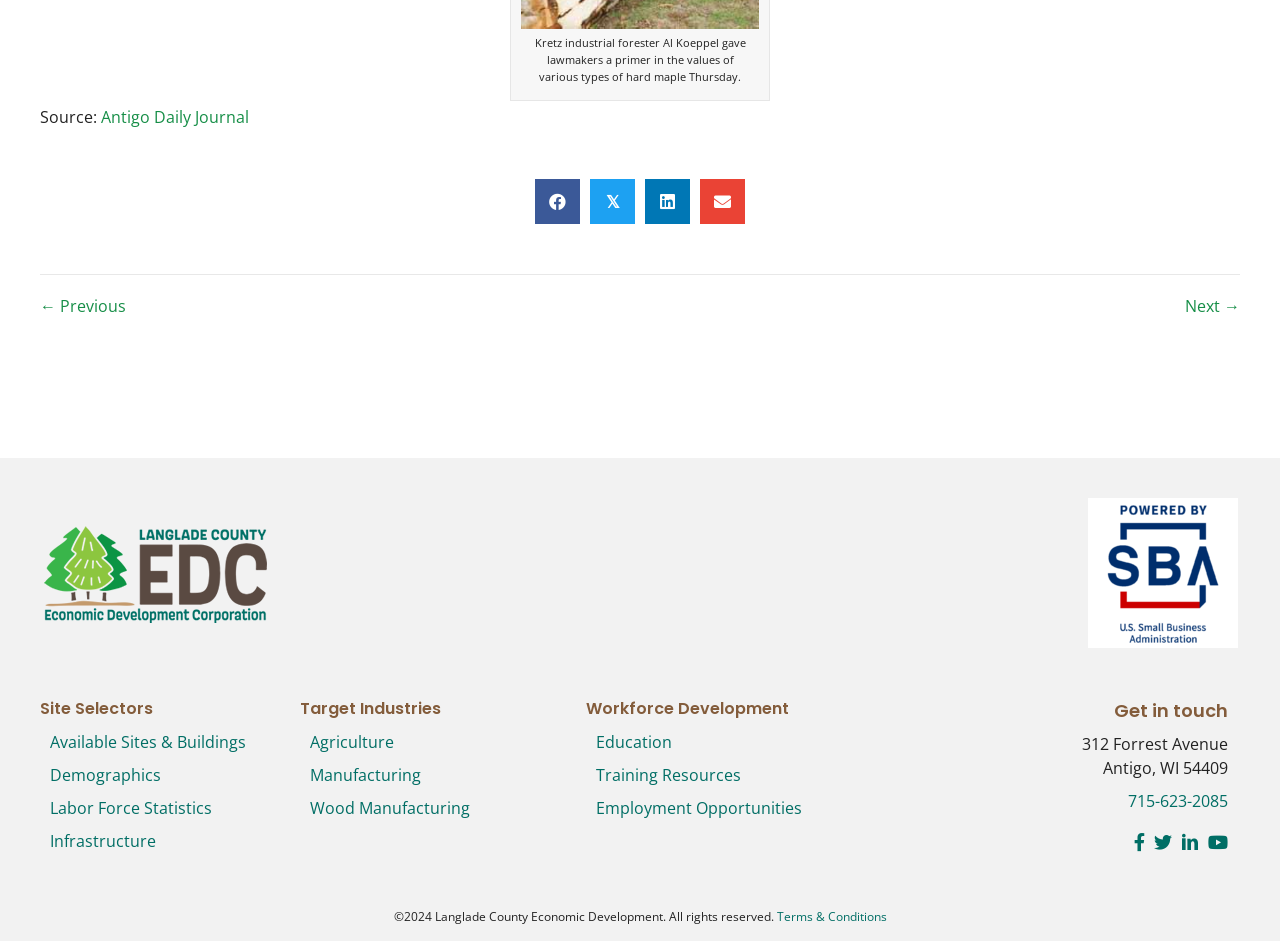Answer with a single word or phrase: 
What is the main category of the 'Site Selectors' section?

Available Sites & Buildings